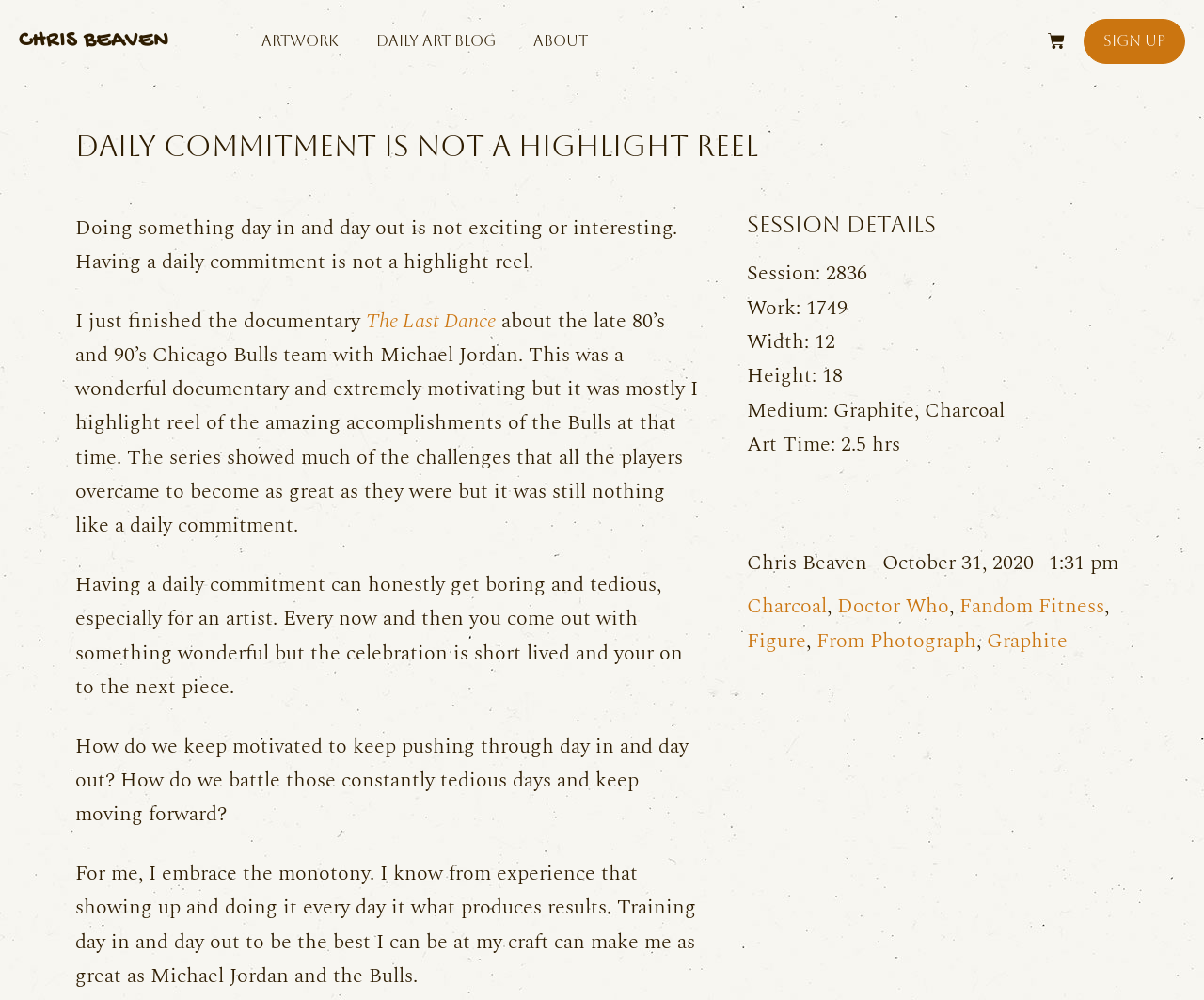Locate the bounding box coordinates of the element you need to click to accomplish the task described by this instruction: "Click on the 'ARTWORK' link".

[0.217, 0.034, 0.281, 0.049]